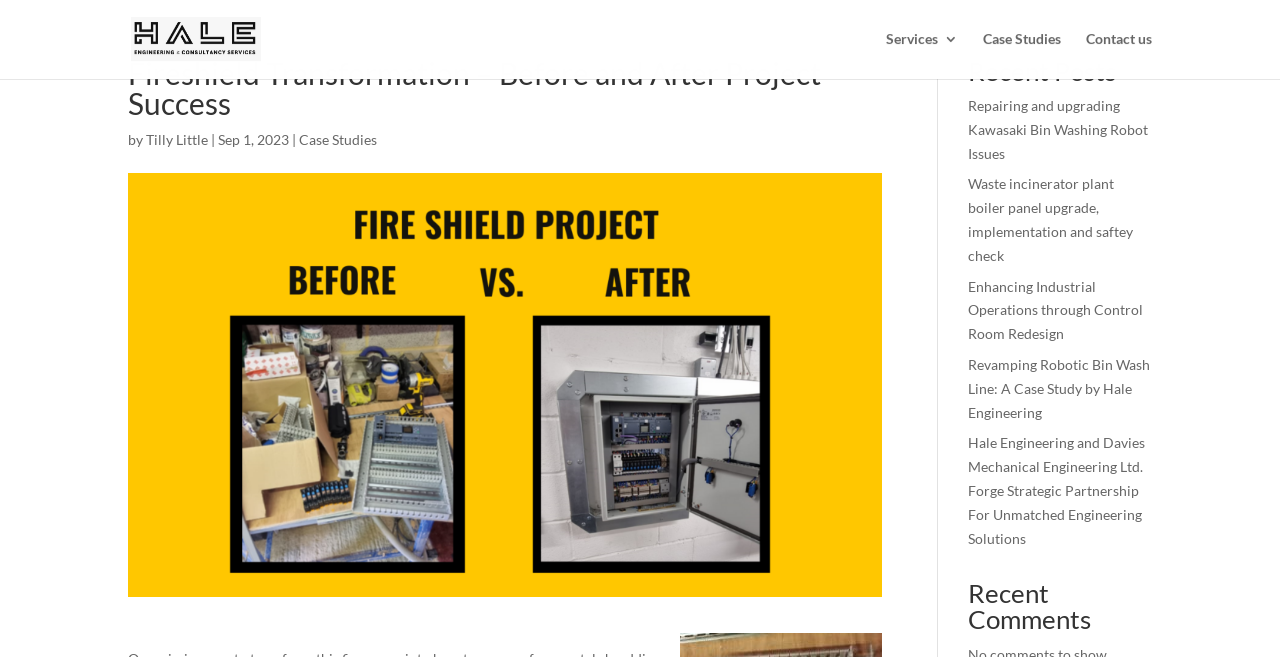What is the category of the current article?
Can you give a detailed and elaborate answer to the question?

The category of the current article is 'Case Studies' as indicated by the link element with the text 'Case Studies' located near the article heading.